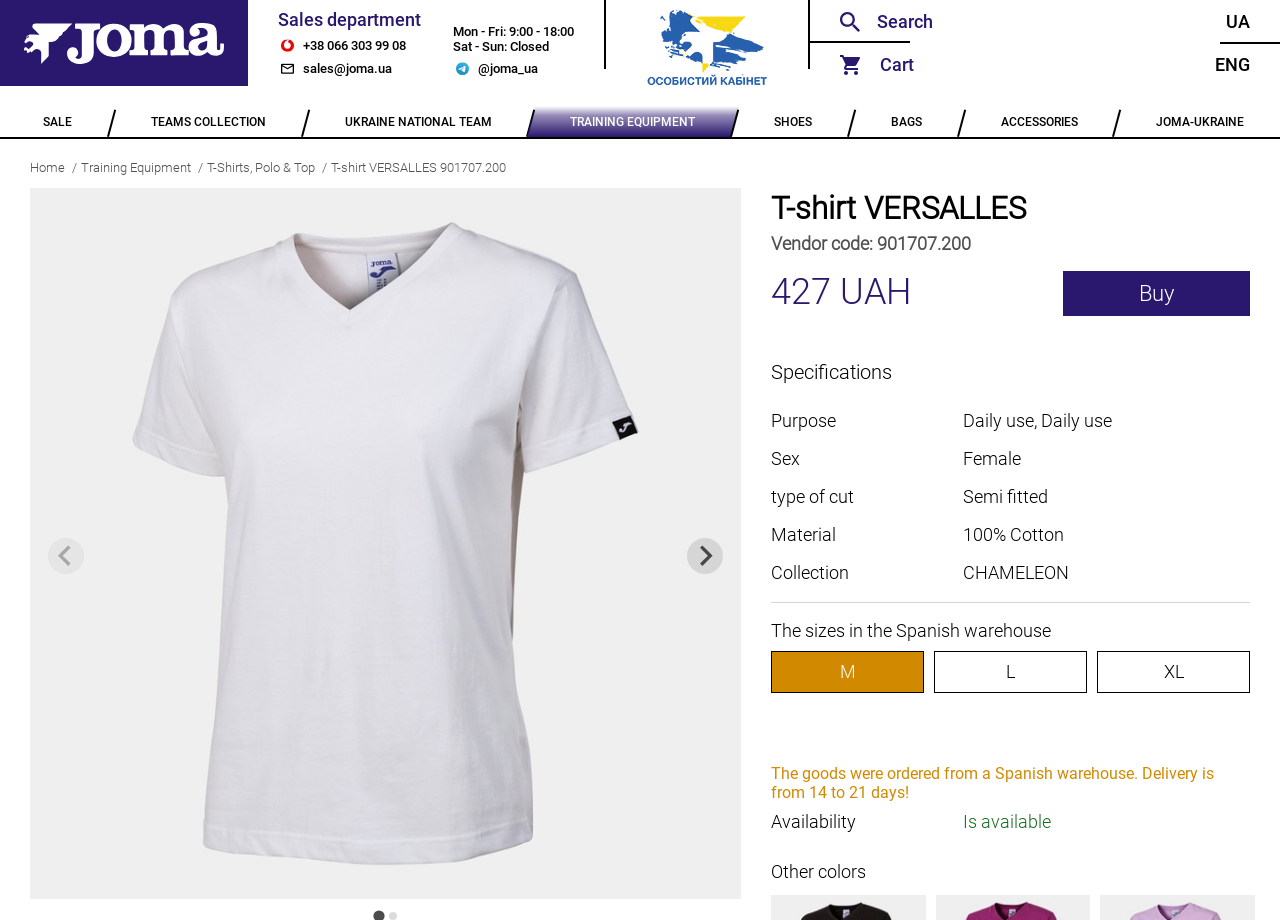Identify the bounding box for the element characterized by the following description: "+38 066 303 99 08".

[0.217, 0.041, 0.329, 0.058]